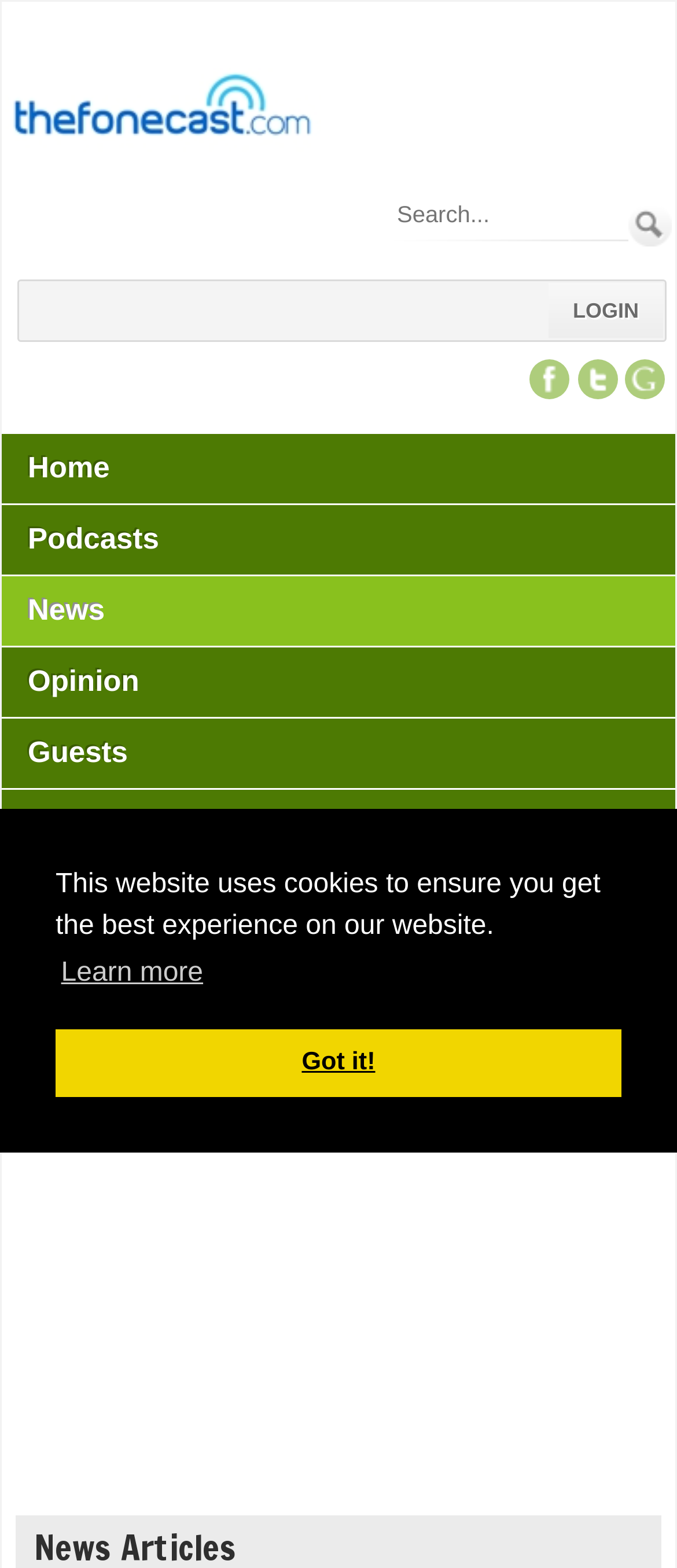Offer an in-depth caption of the entire webpage.

The webpage is a news website focused on the UK mobile phone industry. At the top, there is a logo of TheFonecast.com, accompanied by a link to the website's homepage. Below the logo, there is a search bar where users can input keywords to search for specific news articles. The search bar is accompanied by a "Clear search text" link and a "Search" button.

To the right of the search bar, there are links to login, as well as social media links to Facebook, Twitter, and Google. Below these links, there is a navigation menu with links to different sections of the website, including Home, Podcasts, News, Opinion, Guests, and About Us.

In the main content area, there is a large advertisement iframe that takes up most of the space. At the bottom of the page, there is a cookie consent dialog with a message explaining that the website uses cookies to ensure the best user experience. The dialog has two buttons: "Learn more about cookies" and "Dismiss cookie message".